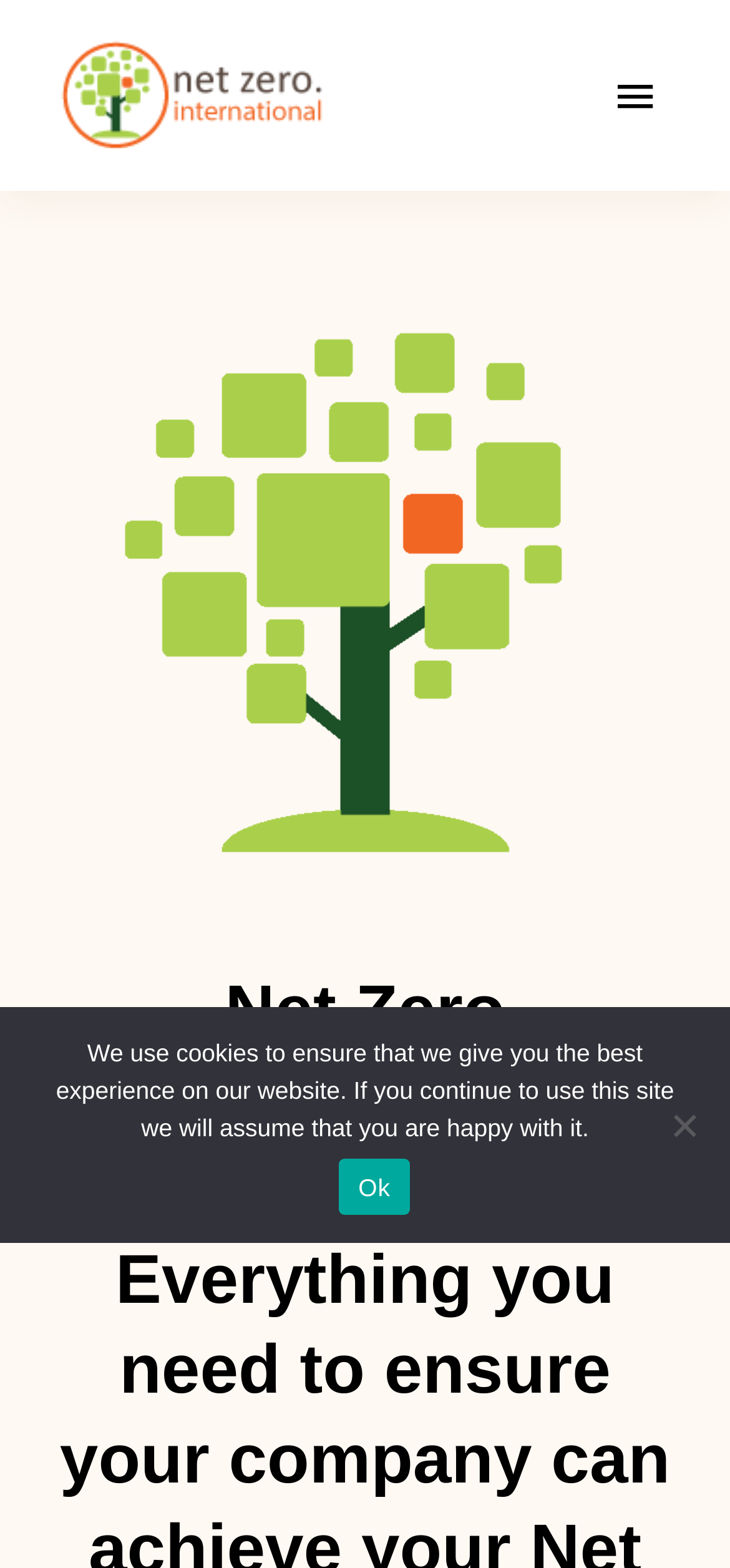Locate the UI element that matches the description Fairplex Garden Railroad in the webpage screenshot. Return the bounding box coordinates in the format (top-left x, top-left y, bottom-right x, bottom-right y), with values ranging from 0 to 1.

None